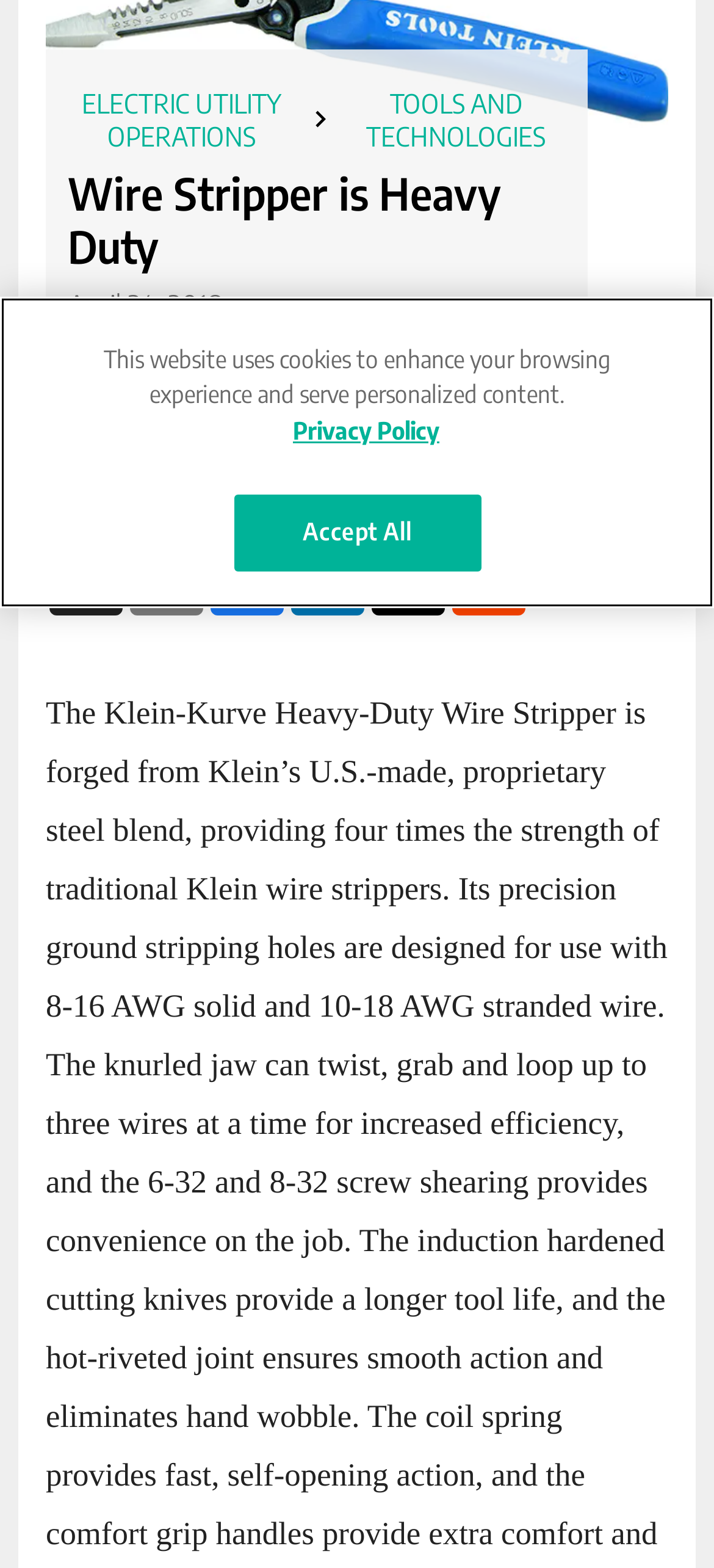Determine the bounding box coordinates (top-left x, top-left y, bottom-right x, bottom-right y) of the UI element described in the following text: Overhead Distribution

[0.0, 0.123, 0.082, 0.162]